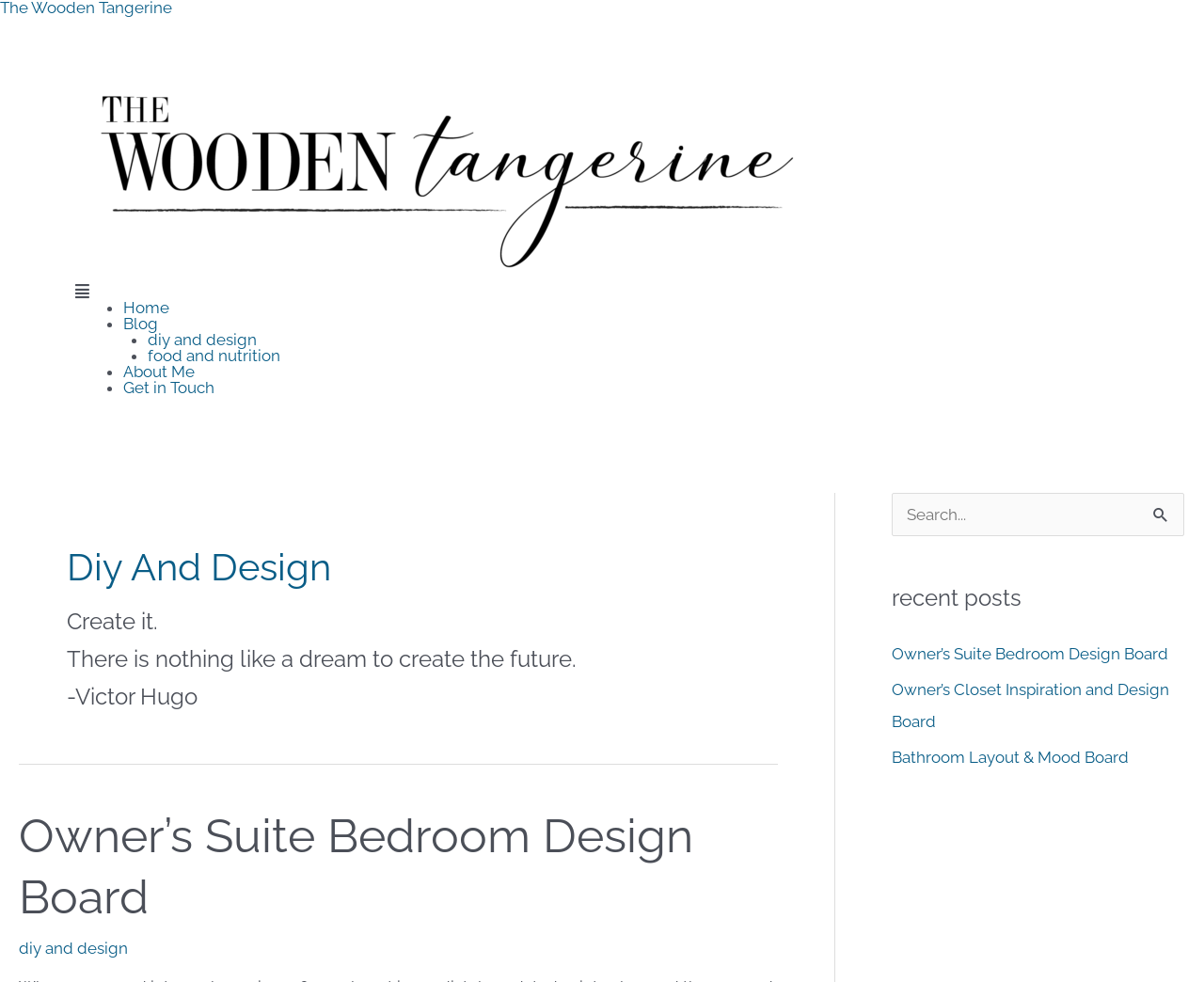Based on the image, give a detailed response to the question: What is the name of the website?

The name of the website can be found in the header logo, which is an image with the text 'Header logo 400' and has a bounding box with coordinates [0.07, 0.064, 0.67, 0.278].